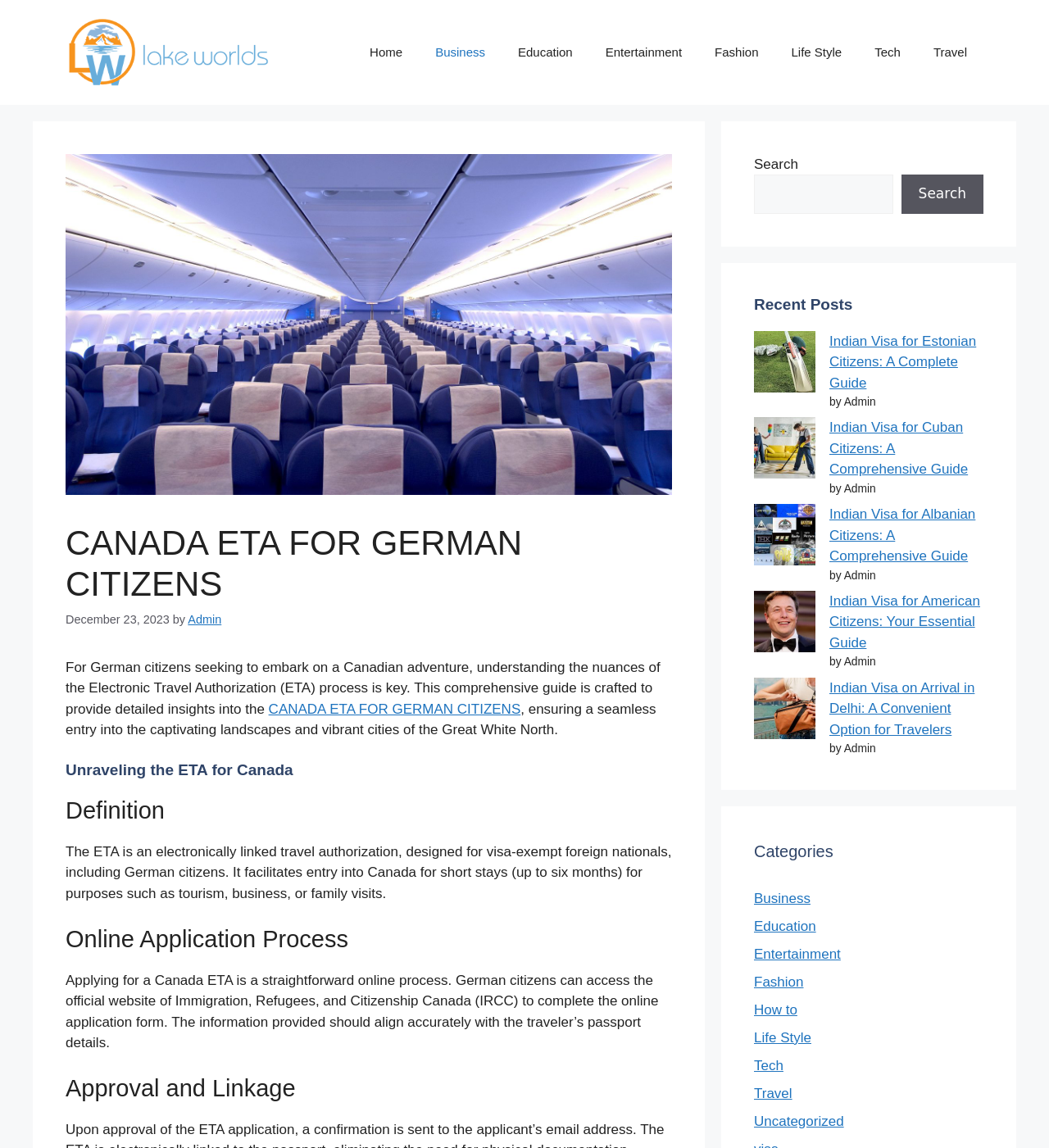Find the bounding box of the UI element described as follows: "Uncategorized".

[0.719, 0.97, 0.804, 0.983]